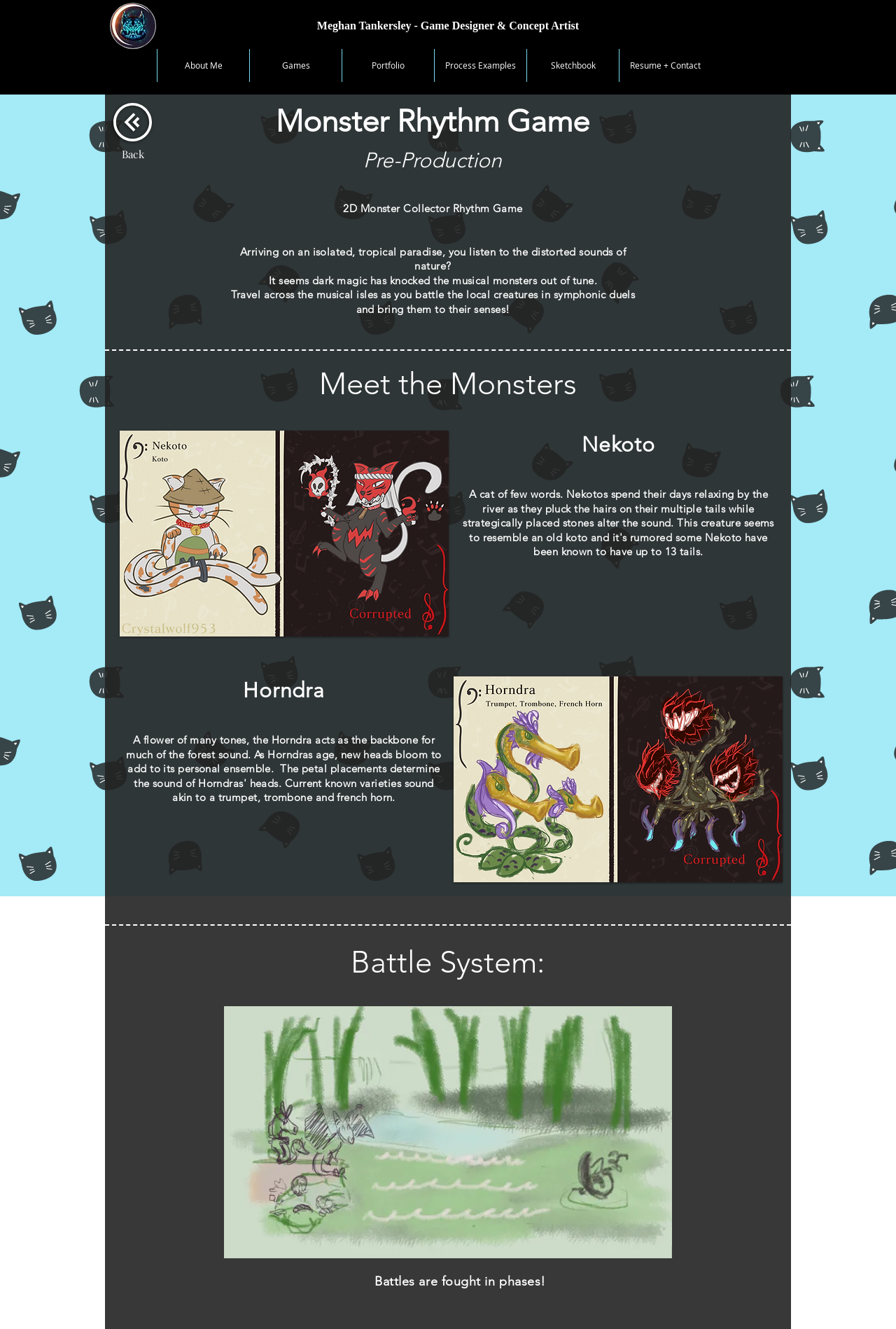What is the name of the game designer?
Based on the screenshot, answer the question with a single word or phrase.

Meghan Tankersley